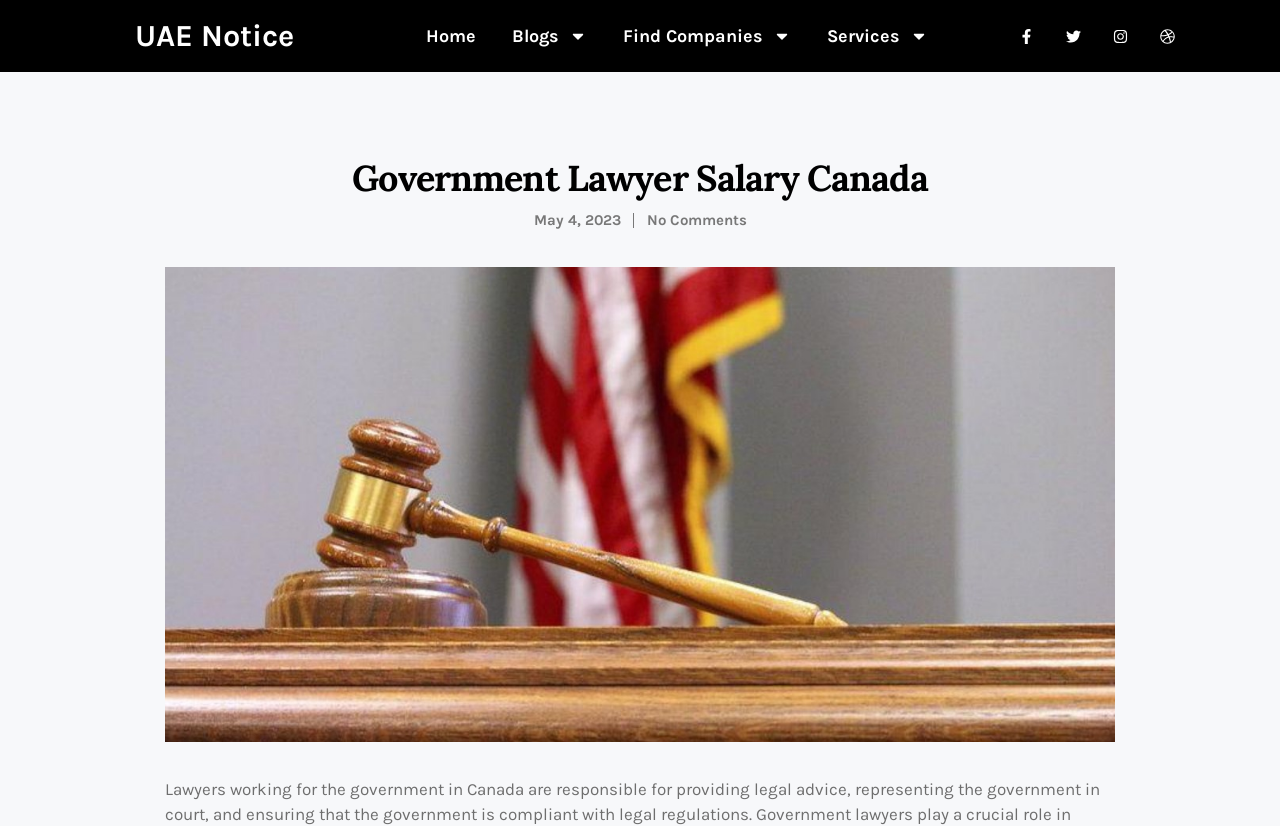Determine the main headline of the webpage and provide its text.

Government Lawyer Salary Canada